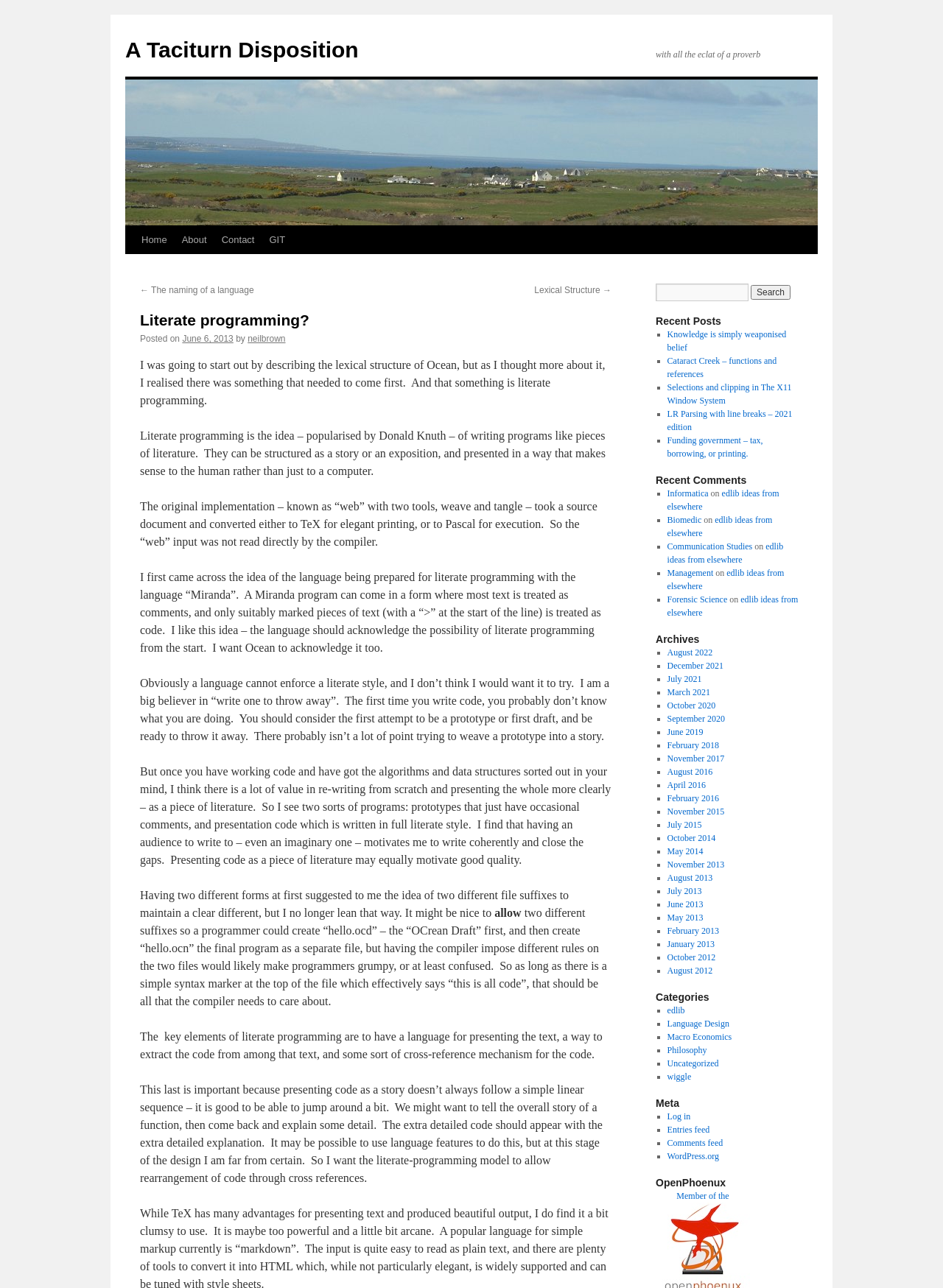Locate the bounding box of the UI element with the following description: "edlib ideas from elsewhere".

[0.707, 0.461, 0.846, 0.48]